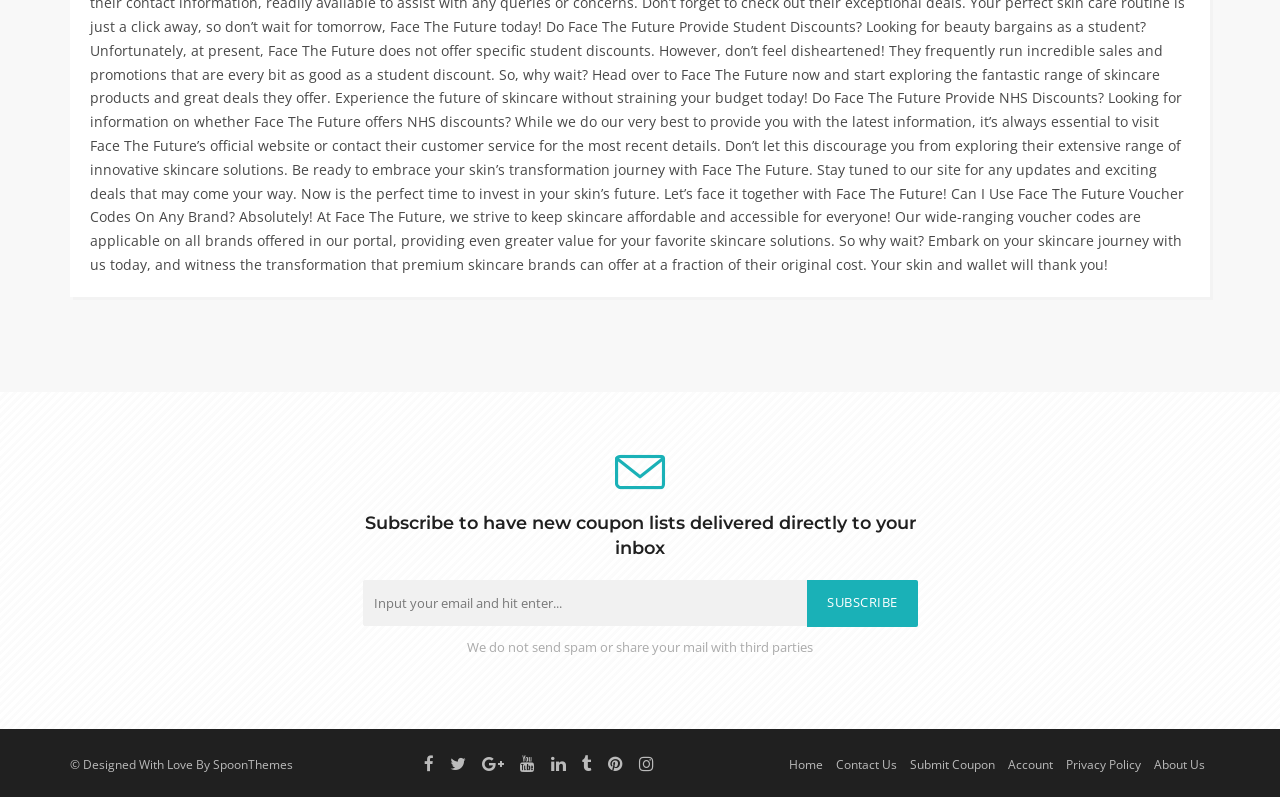Using the provided description: "Submit Coupon", find the bounding box coordinates of the corresponding UI element. The output should be four float numbers between 0 and 1, in the format [left, top, right, bottom].

[0.711, 0.948, 0.777, 0.968]